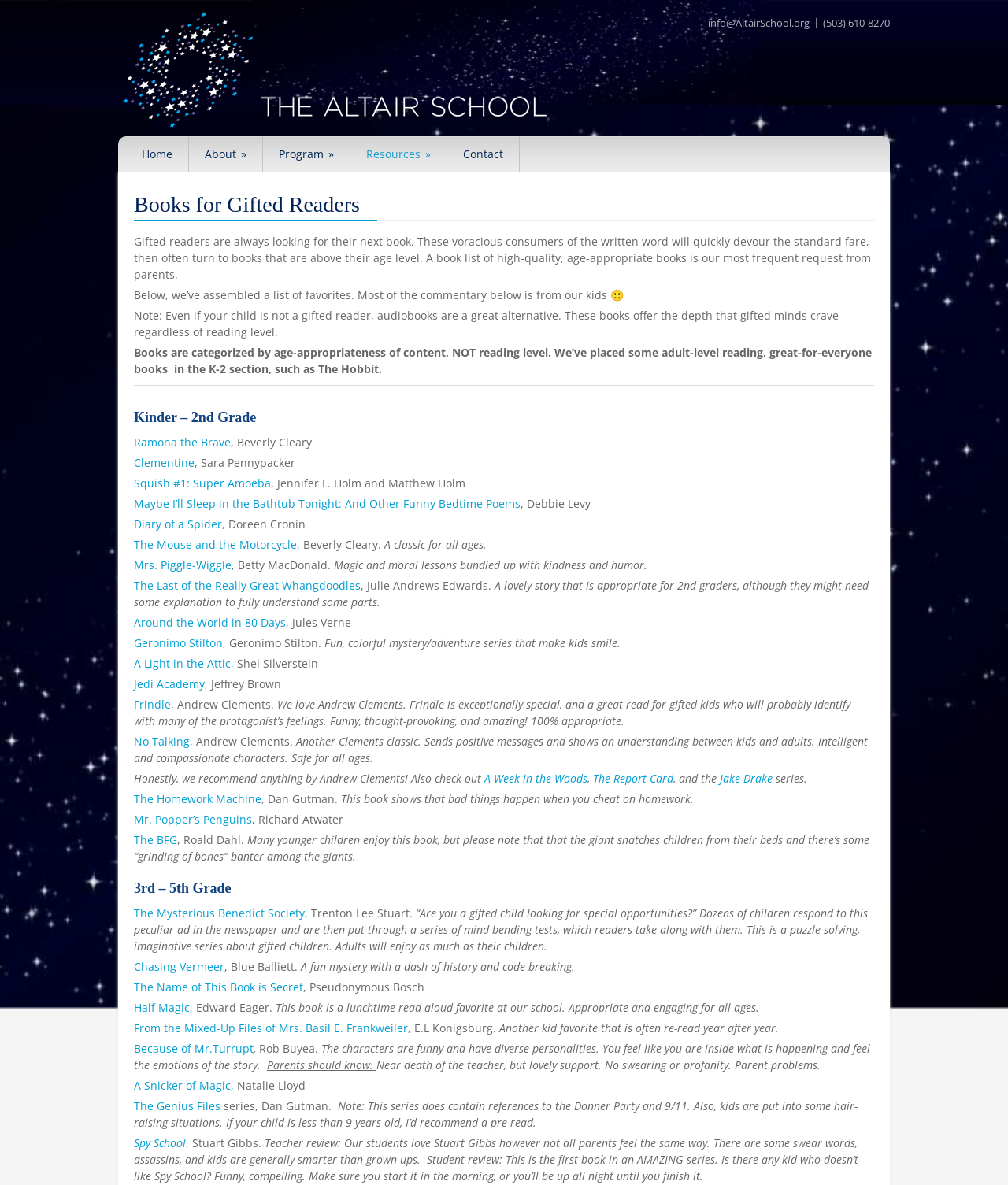What is the theme of the book 'Chasing Vermeer'?
Using the visual information from the image, give a one-word or short-phrase answer.

Mystery with a dash of history and code-breaking